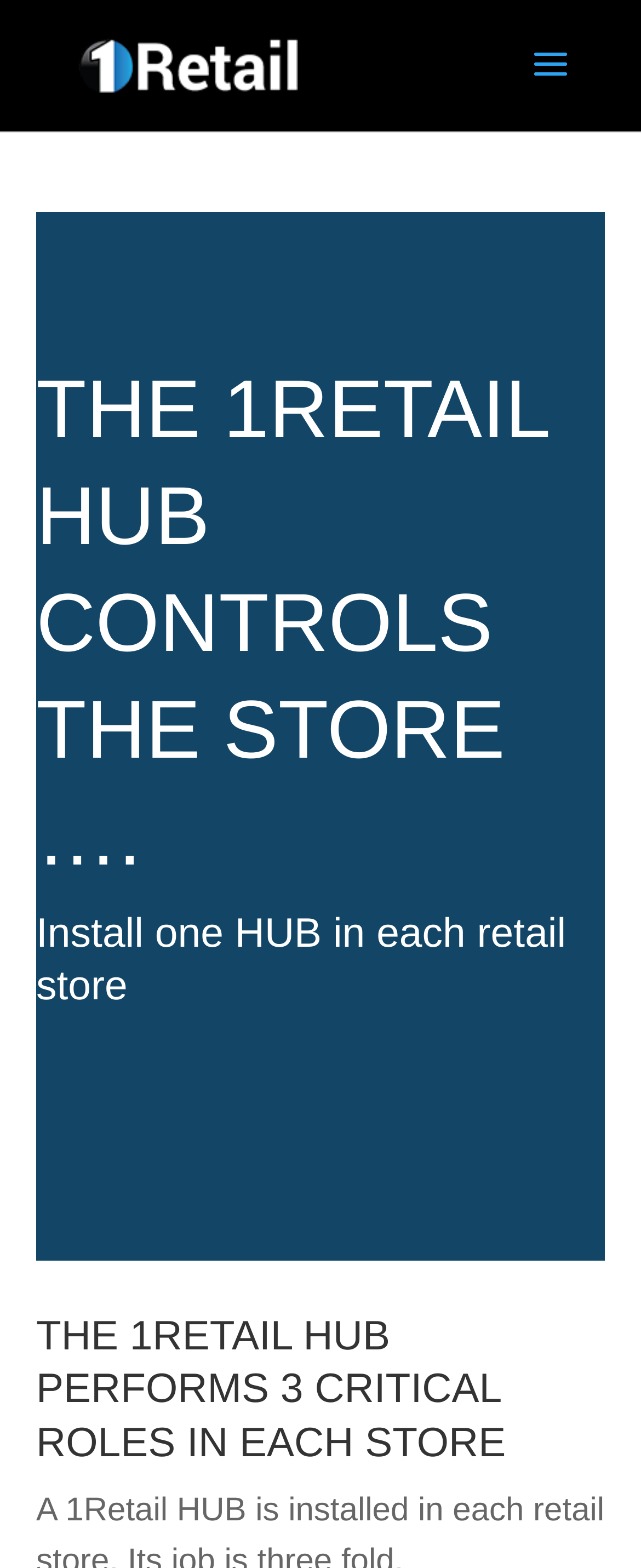Where should one HUB be installed? Based on the screenshot, please respond with a single word or phrase.

Each retail store